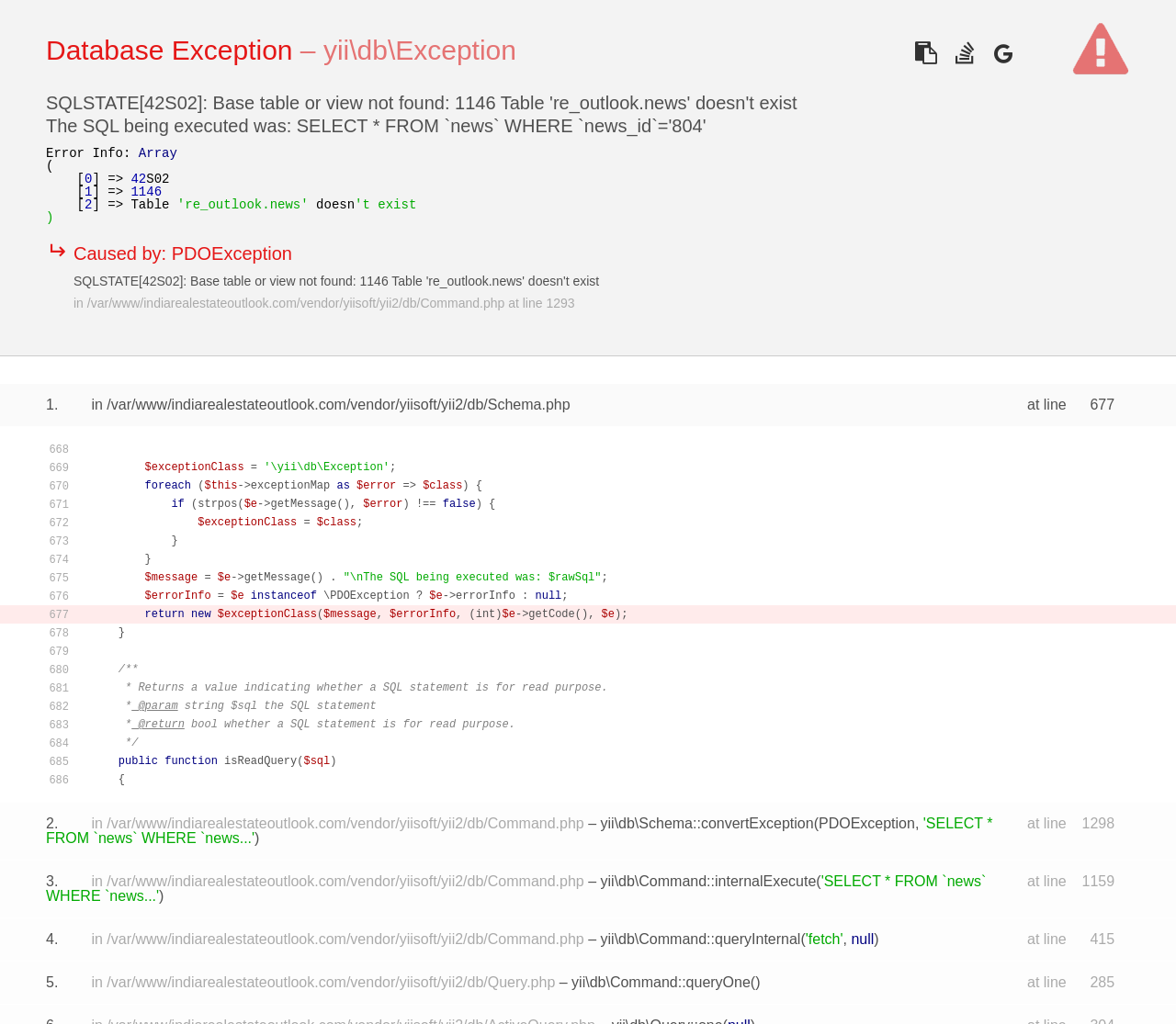What are the options to search for the error?
Please interpret the details in the image and answer the question thoroughly.

There are three link elements at the top of the page, which provide options to search for the error. The first option is to copy the stack trace, the second option is to search for the error on Stackoverflow, and the third option is to search for the error on Google.